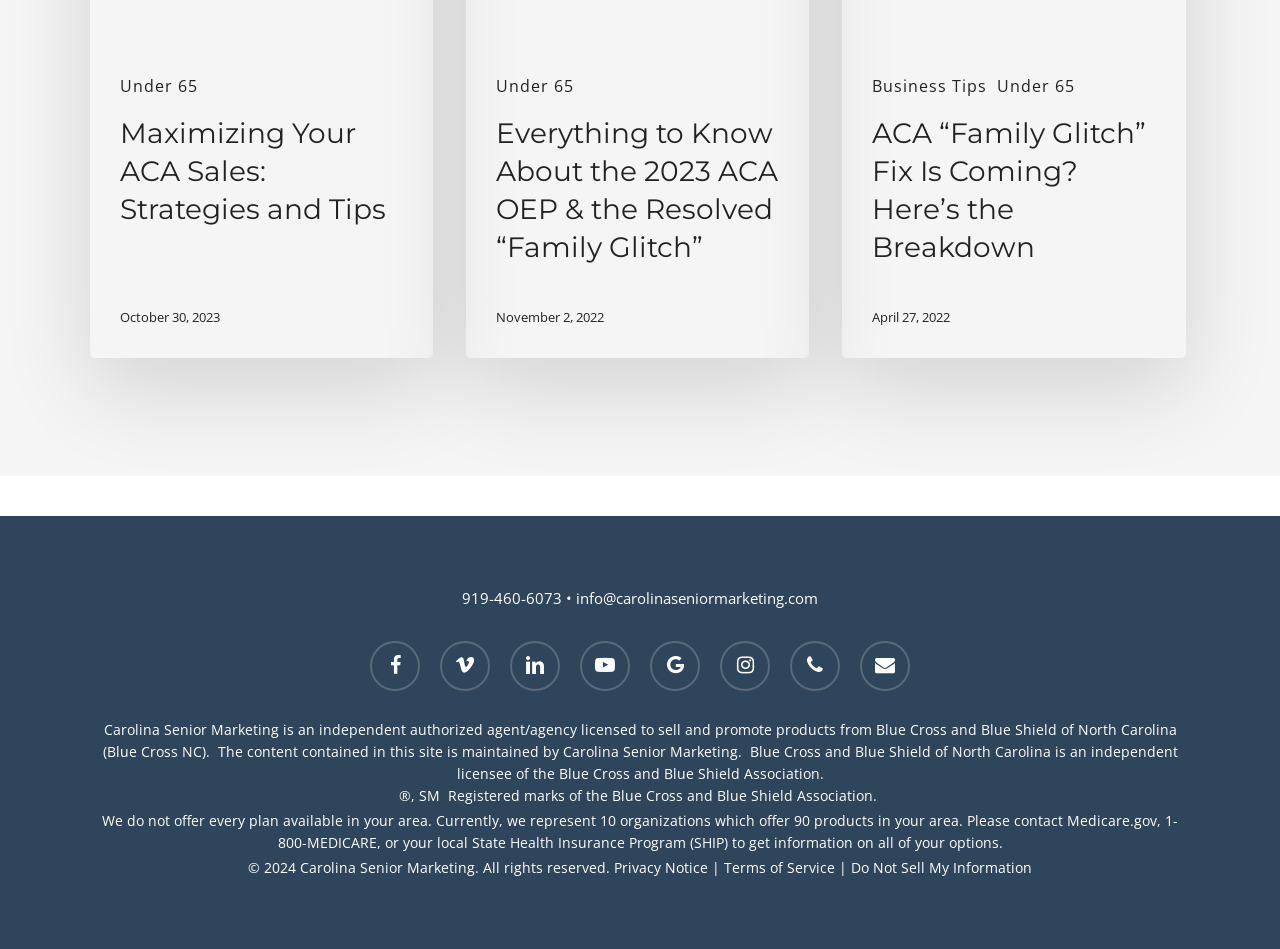What is the date of the article 'Maximizing Your ACA Sales: Strategies and Tips'?
Please use the image to deliver a detailed and complete answer.

I found the date by looking at the StaticText element next to the heading 'Maximizing Your ACA Sales: Strategies and Tips', which is 'October 30, 2023'.